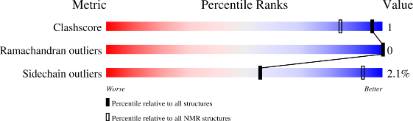What is the percentile rank of Ramachandran outliers?
Provide a well-explained and detailed answer to the question.

The Ramachandran outliers metric shows a percentile rank of 0, which suggests that there are no outliers and thus a favorable structure, as indicated by the color scale with red hues indicating potential issues and blue hues indicating better quality.